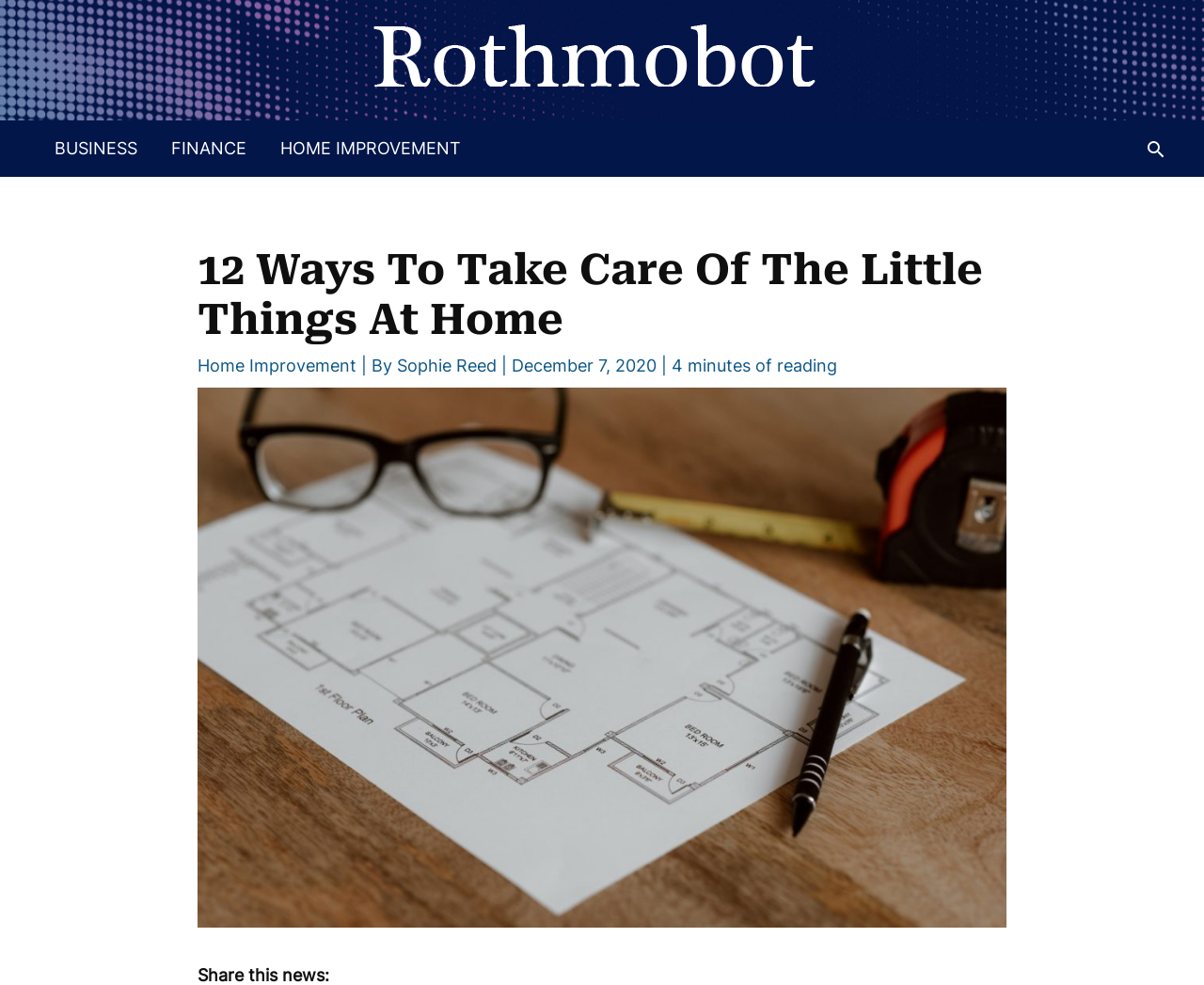What is the category of the article?
Using the image, answer in one word or phrase.

Home Improvement